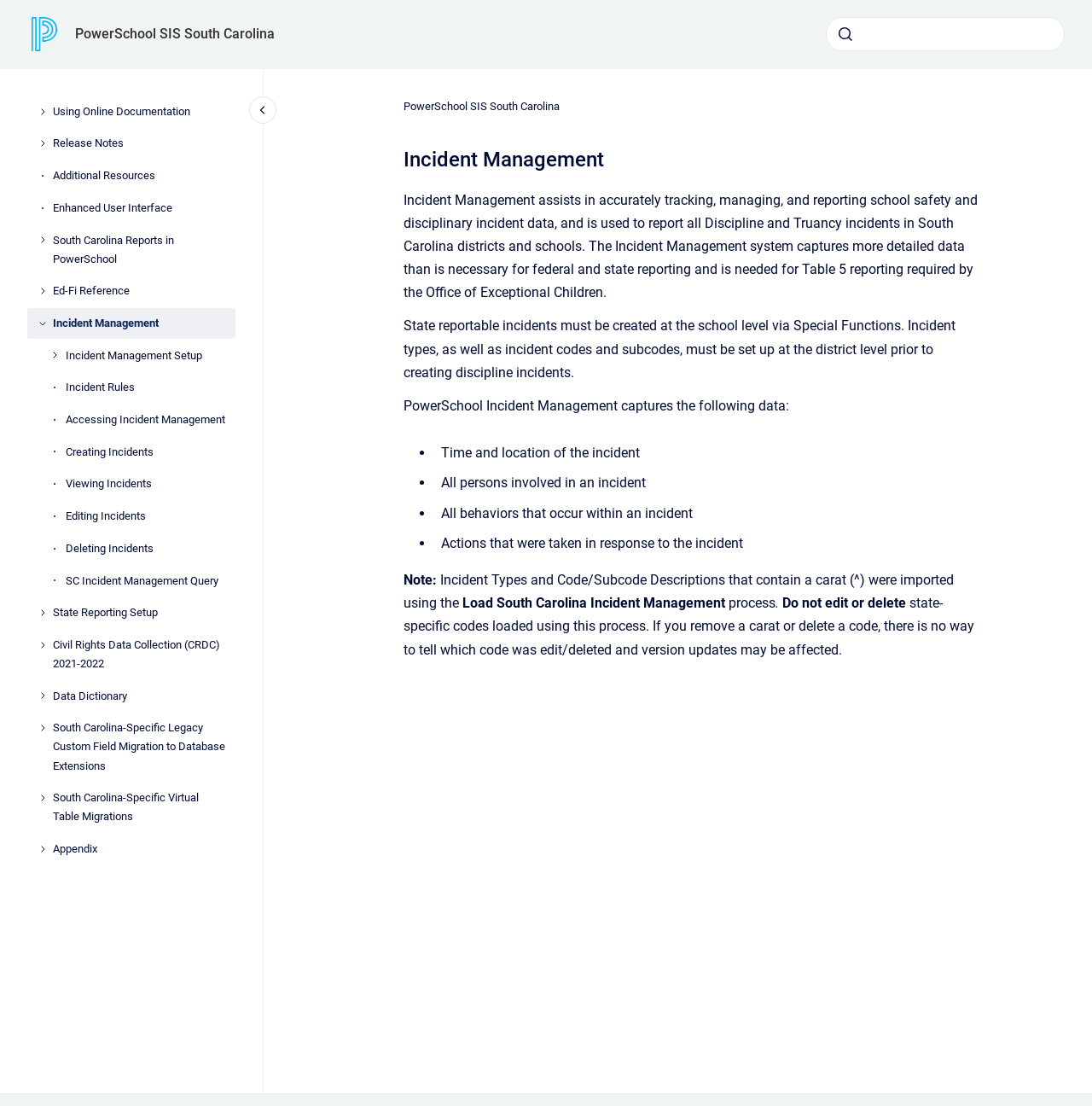Find and provide the bounding box coordinates for the UI element described with: "SC Incident Management Query".

[0.06, 0.511, 0.216, 0.539]